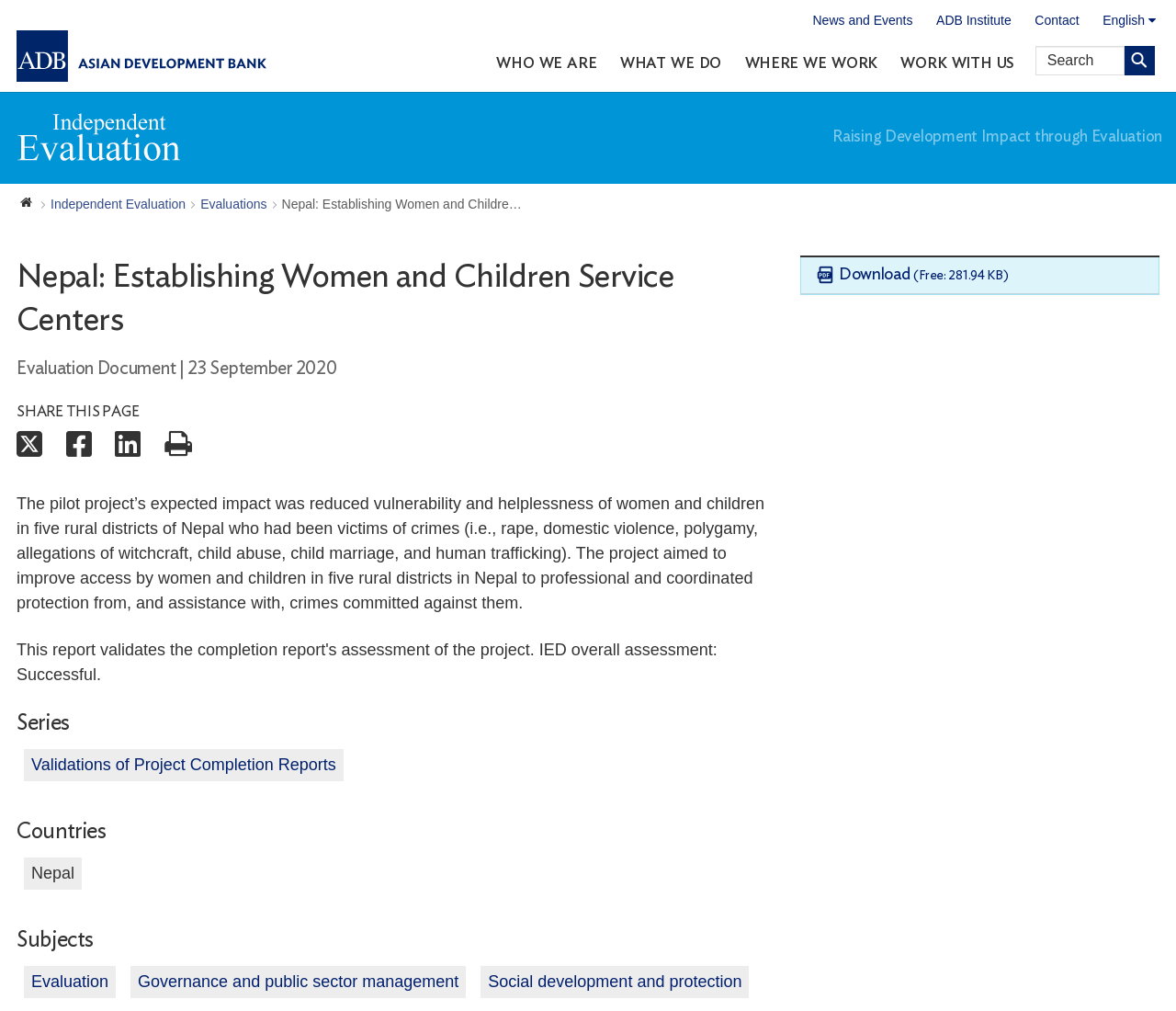Identify the bounding box coordinates of the section to be clicked to complete the task described by the following instruction: "Go to Asian Development Bank homepage". The coordinates should be four float numbers between 0 and 1, formatted as [left, top, right, bottom].

[0.014, 0.03, 0.227, 0.081]